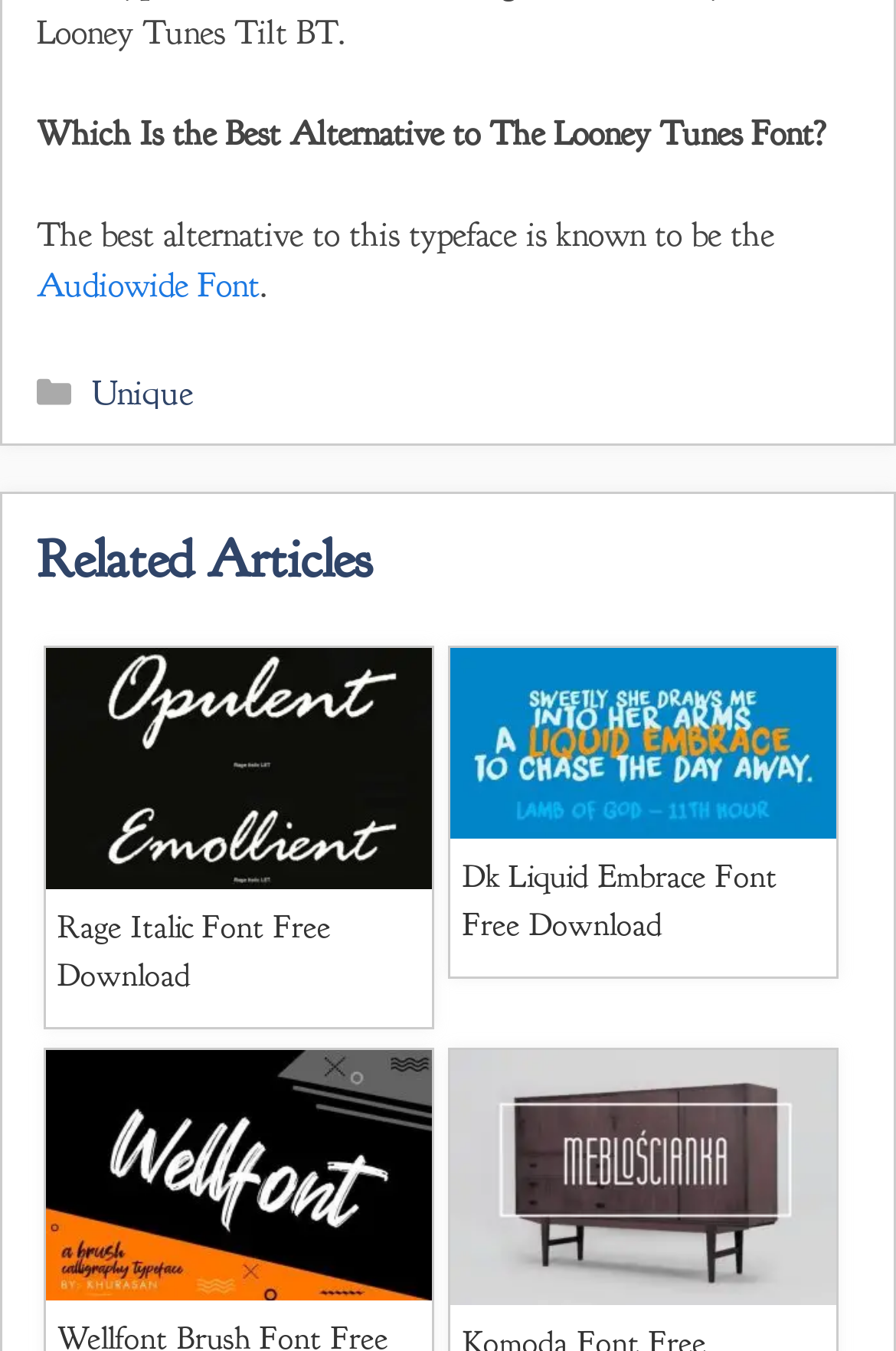Determine the bounding box coordinates for the area that needs to be clicked to fulfill this task: "Explore the Dk Liquid Embrace Font Free Download link". The coordinates must be given as four float numbers between 0 and 1, i.e., [left, top, right, bottom].

[0.503, 0.621, 0.934, 0.713]